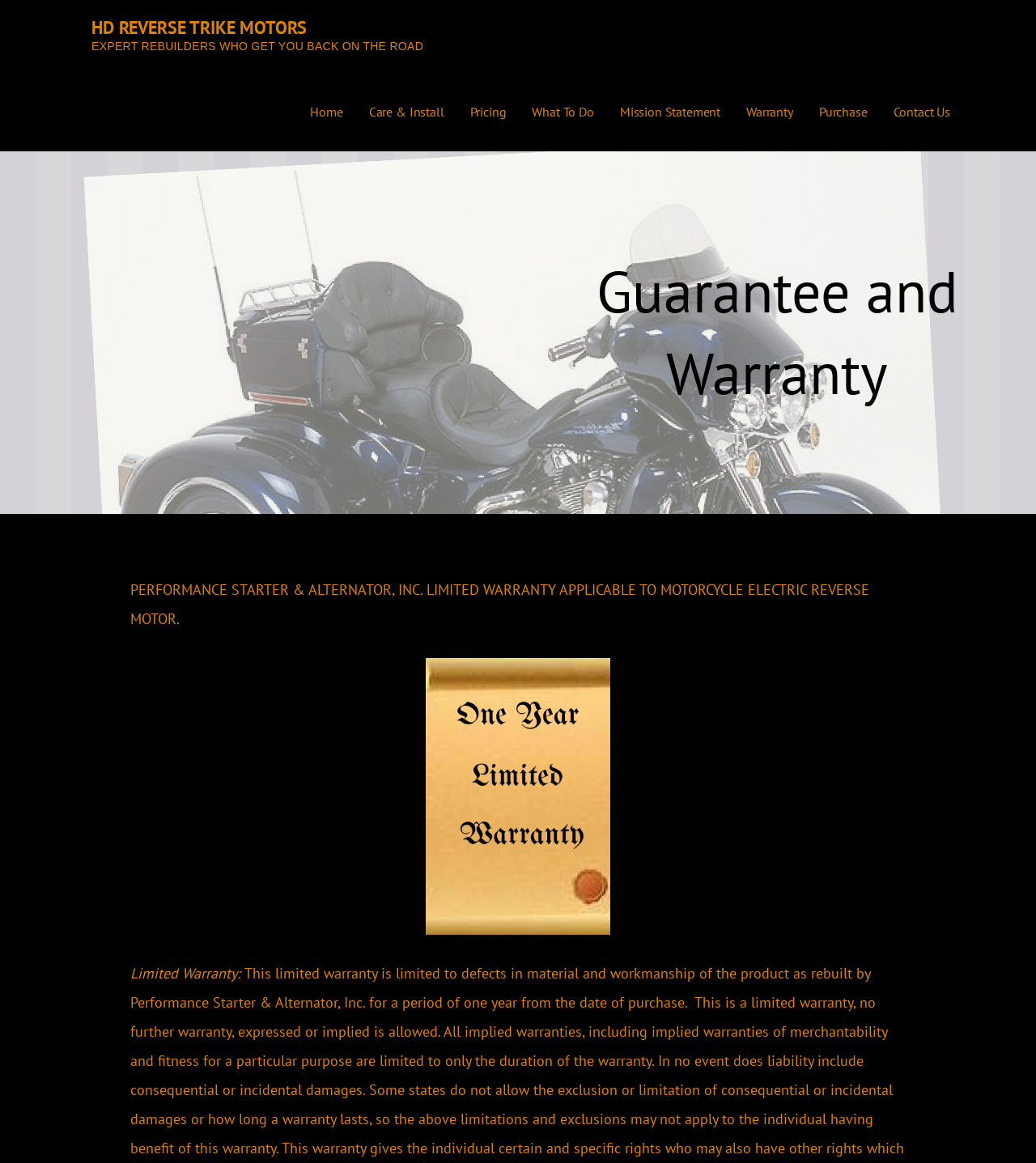Determine the bounding box coordinates of the element's region needed to click to follow the instruction: "learn about care and installation". Provide these coordinates as four float numbers between 0 and 1, formatted as [left, top, right, bottom].

[0.344, 0.064, 0.441, 0.13]